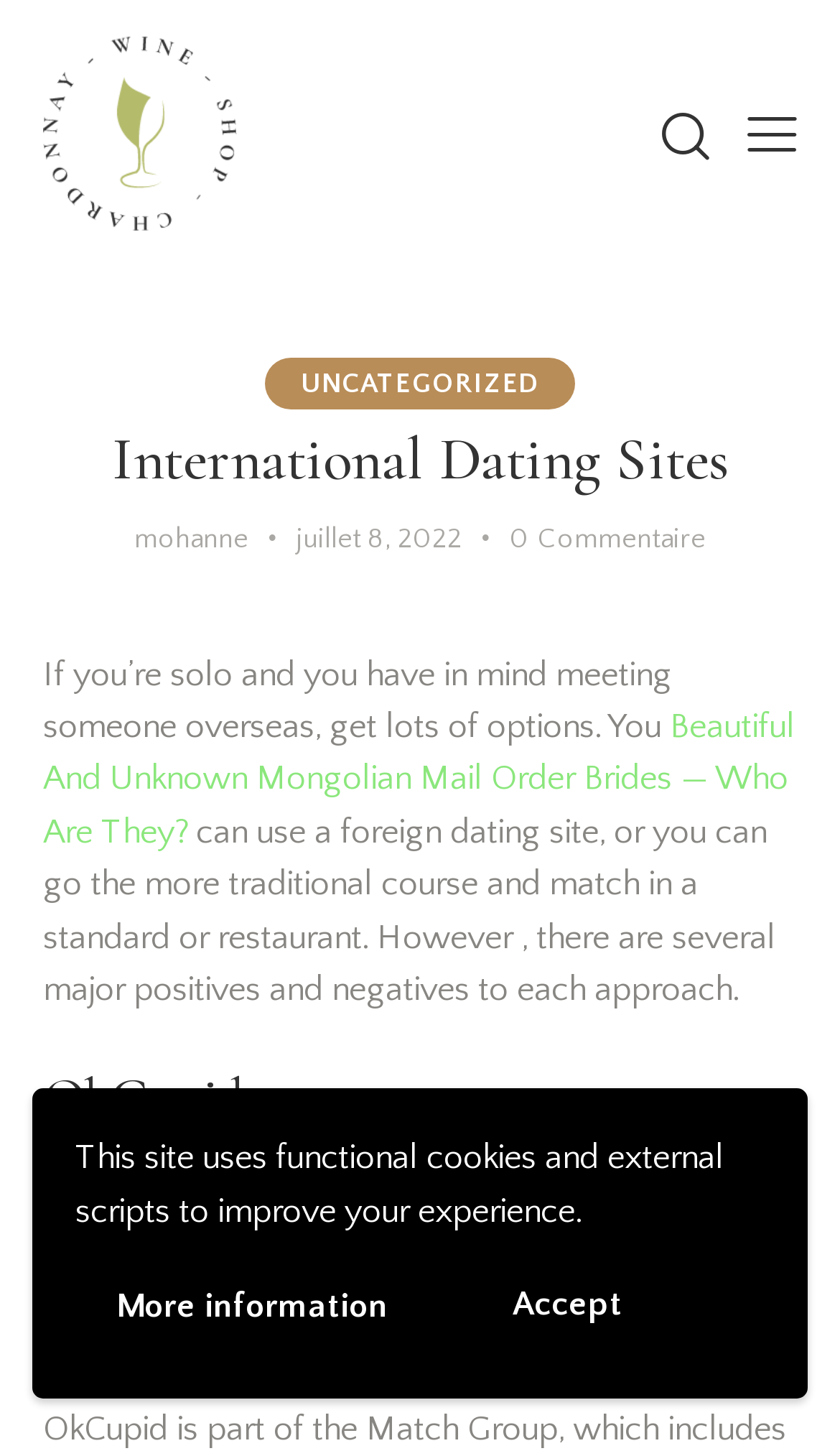Identify the bounding box coordinates for the UI element that matches this description: "More information".

[0.09, 0.862, 0.51, 0.93]